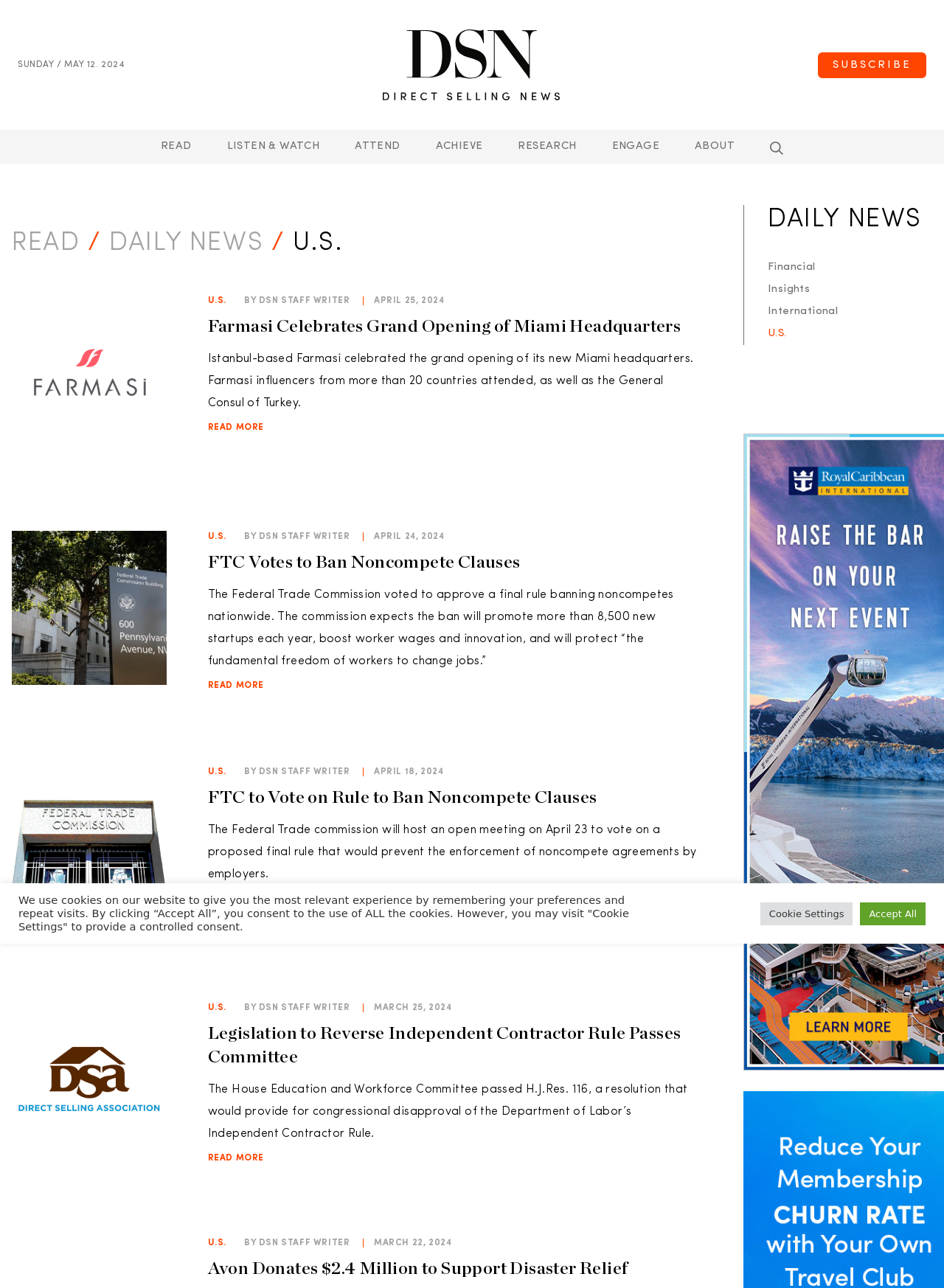Summarize the webpage comprehensively, mentioning all visible components.

The webpage is titled "U.S. - Direct Selling News" and has a brand logo at the top left corner. Below the logo, there is a horizontal navigation menu with links to "SUBSCRIBE", "READ", "LISTEN & WATCH", "ATTEND", "ACHIEVE", "RESEARCH", "ENGAGE", "ABOUT", and "SEARCH". 

On the top right corner, there is a date "SUNDAY / MAY 12. 2024". Below the navigation menu, there are several news articles with images, headlines, and summaries. The articles are arranged in a vertical column, with the most recent ones at the top. Each article has a headline, a brief summary, and a "READ MORE" link. The articles are categorized by region, with "U.S." being the most prominent category.

The first article is about Farmasi celebrating the grand opening of its Miami headquarters, with an image and a brief summary. The second article is about the FTC voting to ban noncompete clauses, with an image and a brief summary. The third article is about the FTC voting on a rule to ban noncompete clauses, with an image and a brief summary. The fourth article is about legislation to reverse the independent contractor rule passing a committee, with an image and a brief summary. The fifth article is about Avon donating $2.4 million to support disaster relief, with an image and a brief summary.

At the bottom of the page, there is a cookie consent notification with a "Cookie Settings" button and an "Accept All" button.